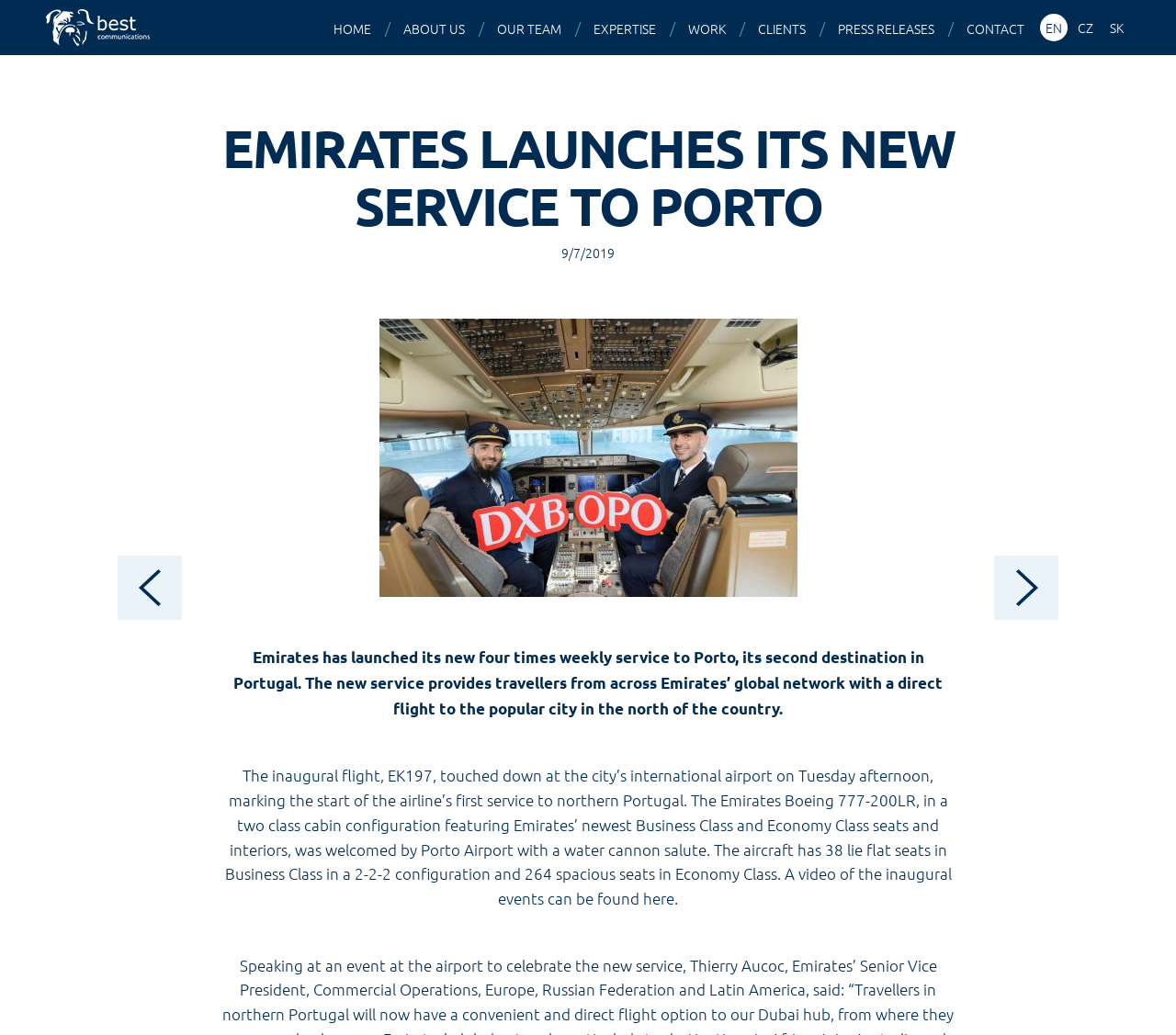From the webpage screenshot, predict the bounding box of the UI element that matches this description: "Best Communications".

[0.039, 0.009, 0.131, 0.044]